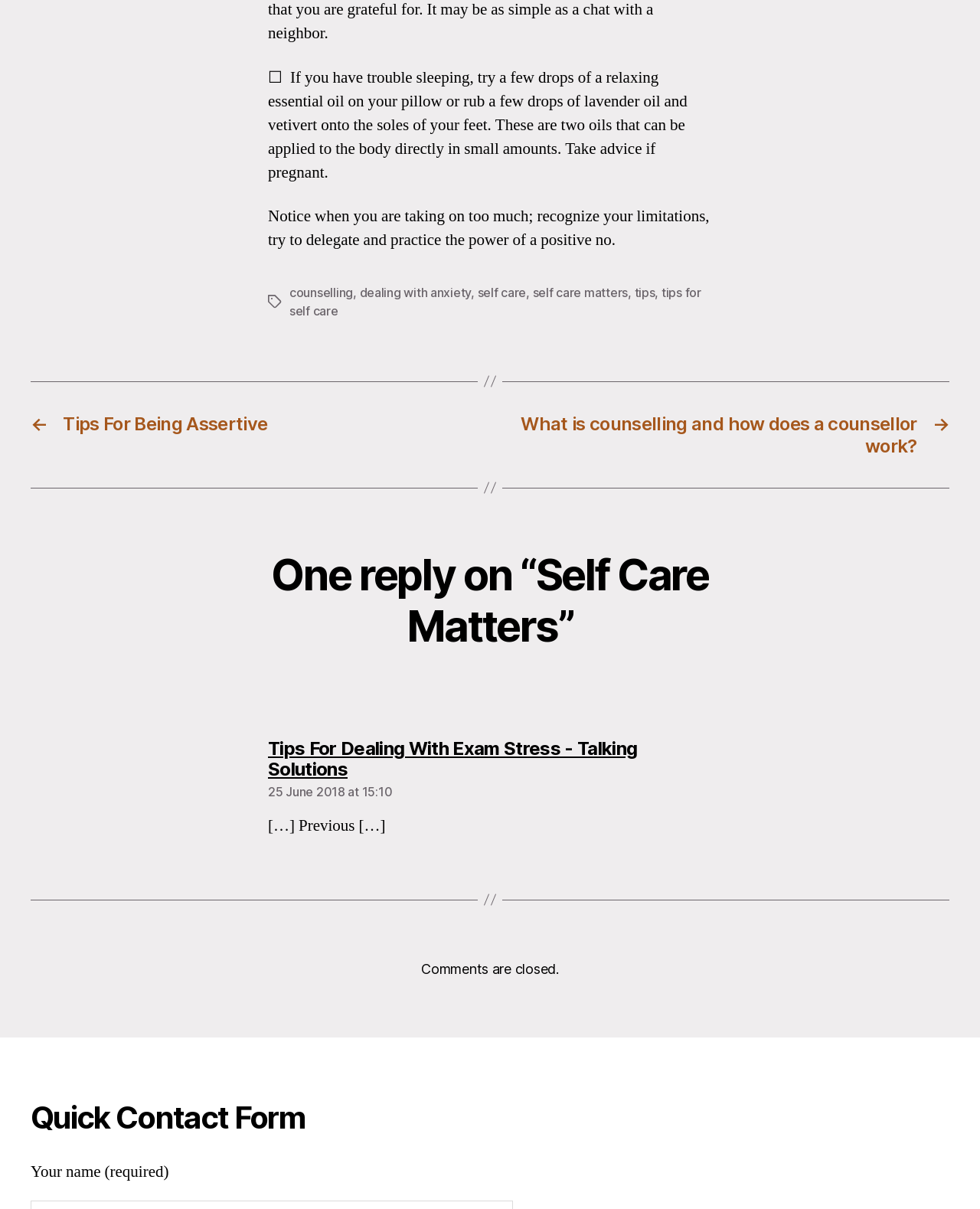What is the link related to exam stress?
Can you provide a detailed and comprehensive answer to the question?

The link related to exam stress can be determined by looking at the link 'Tips For Dealing With Exam Stress - Talking Solutions says:' which indicates that the link is related to tips for dealing with exam stress.